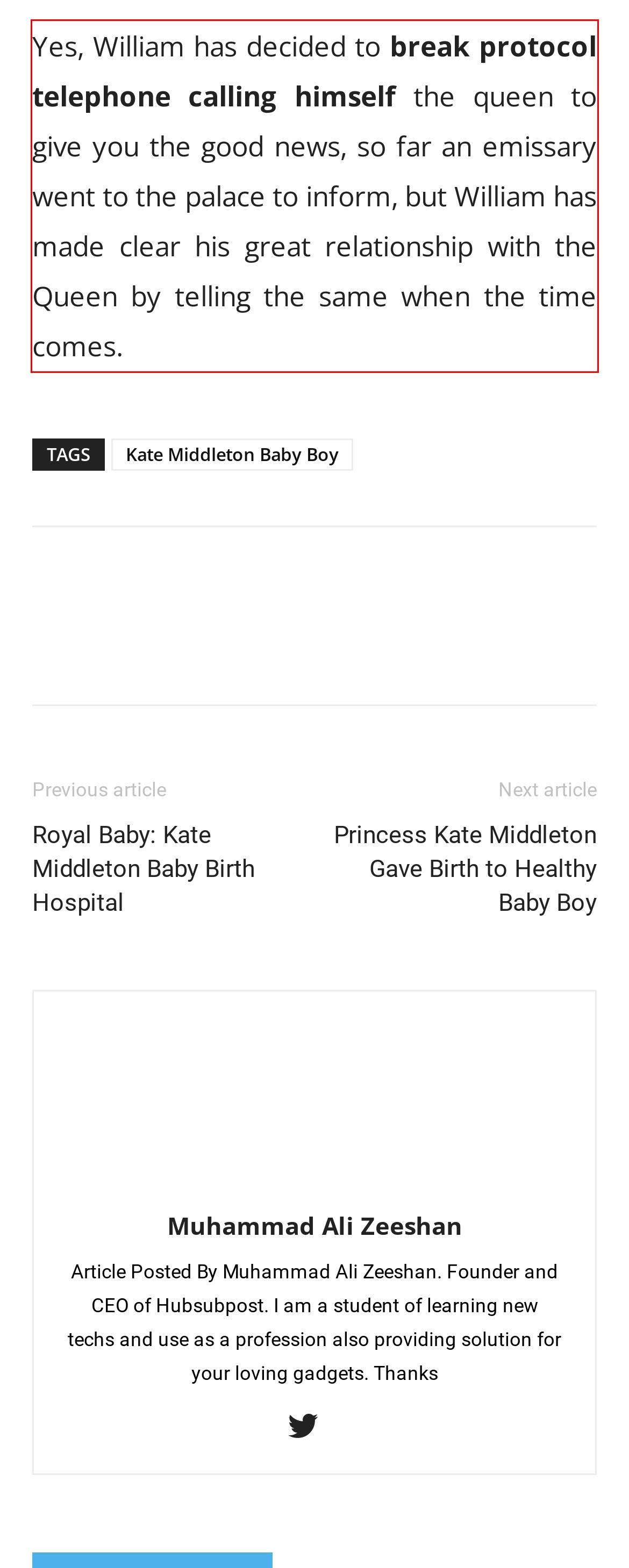Your task is to recognize and extract the text content from the UI element enclosed in the red bounding box on the webpage screenshot.

Yes, William has decided to break protocol telephone calling himself the queen to give you the good news, so far an emissary went to the palace to inform, but William has made clear his great relationship with the Queen by telling the same when the time comes.